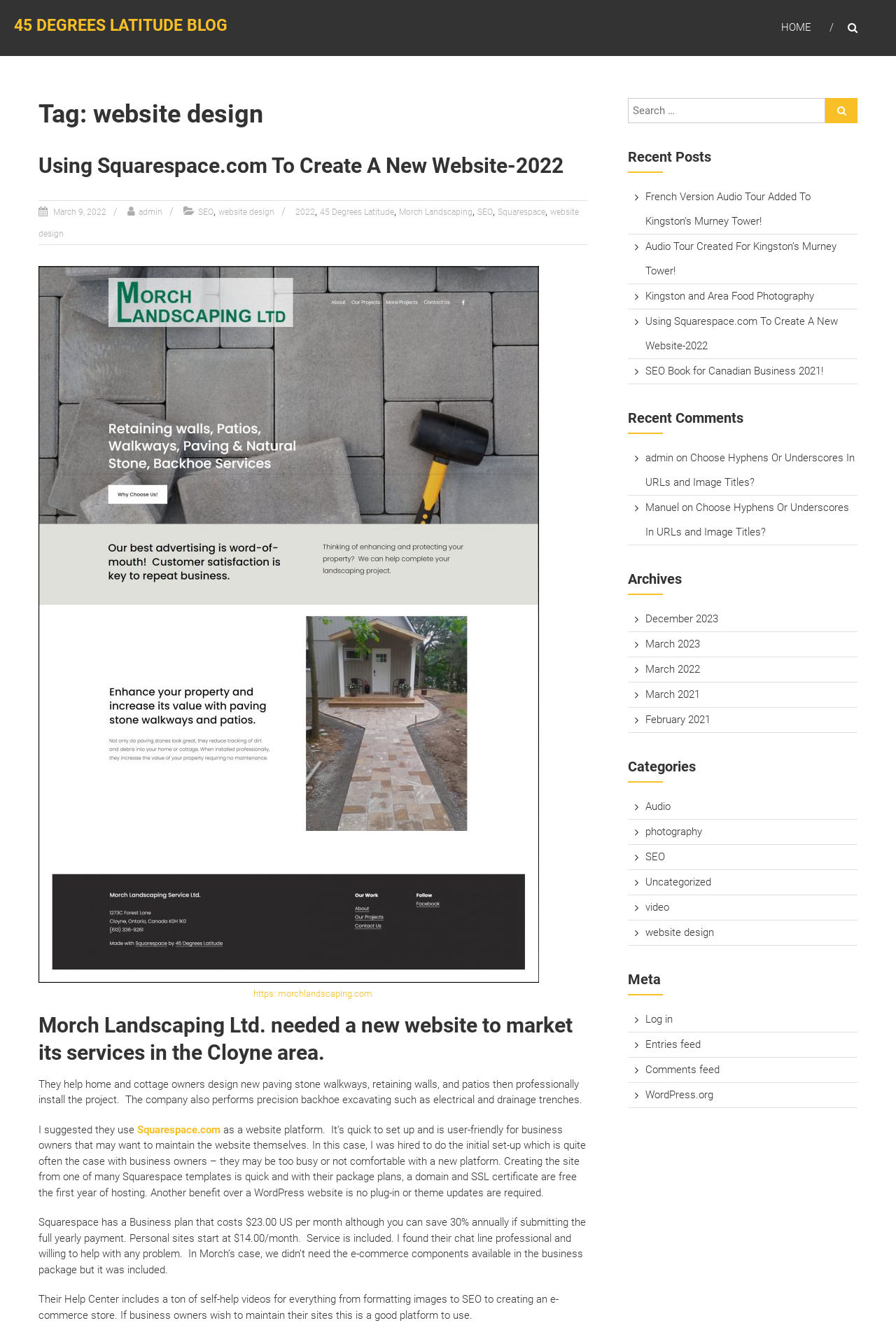What are the recent posts listed on the webpage?
Could you give a comprehensive explanation in response to this question?

The recent posts are listed on the right-hand side of the webpage, under the heading 'Recent Posts', and they include 'French Version Audio Tour Added To Kingston’s Murney Tower!', 'Audio Tour Created For Kingston’s Murney Tower!', and several others.